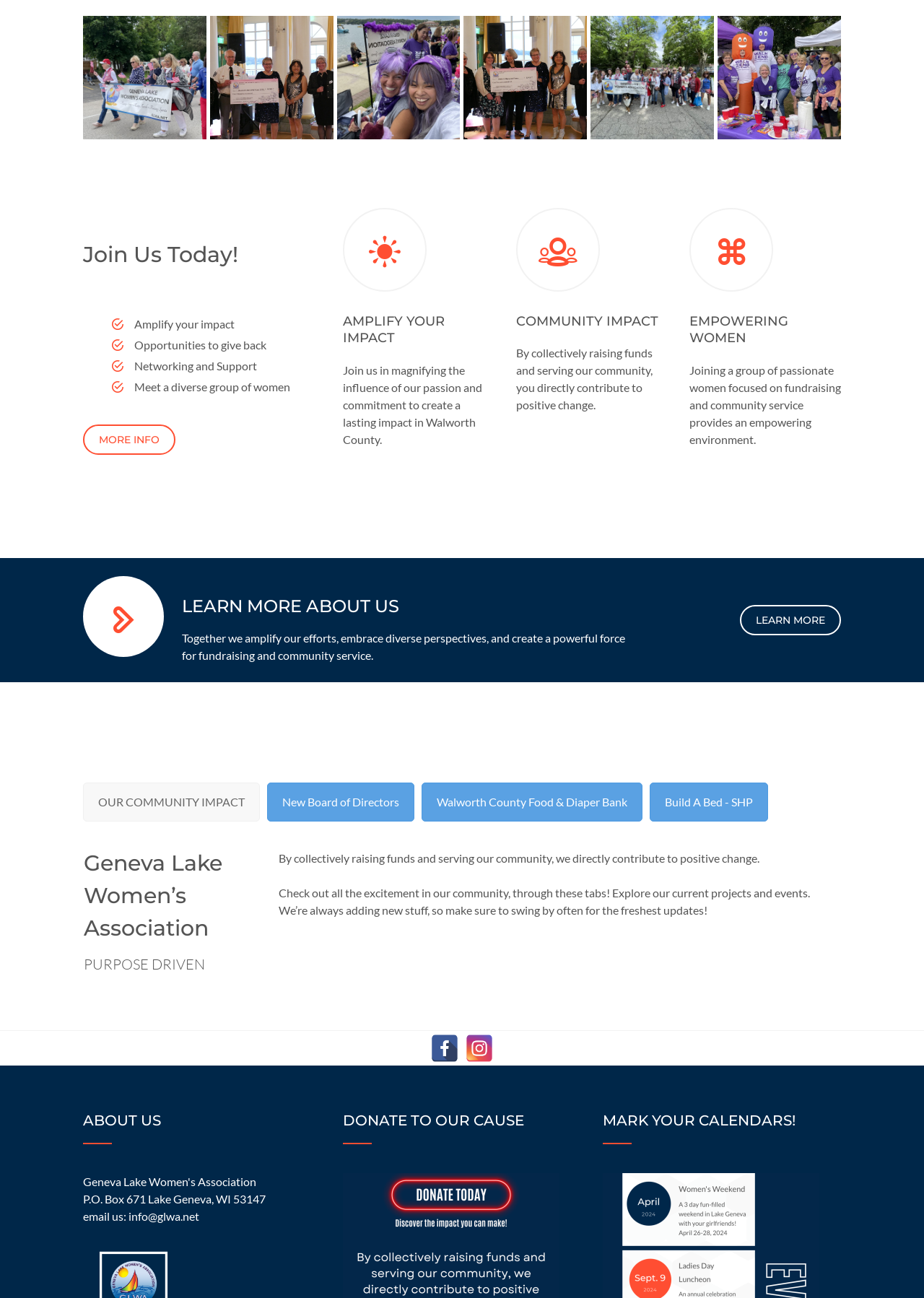Locate the bounding box coordinates of the clickable region necessary to complete the following instruction: "Check out the Geneva Lake Women’s Association". Provide the coordinates in the format of four float numbers between 0 and 1, i.e., [left, top, right, bottom].

[0.091, 0.652, 0.278, 0.727]